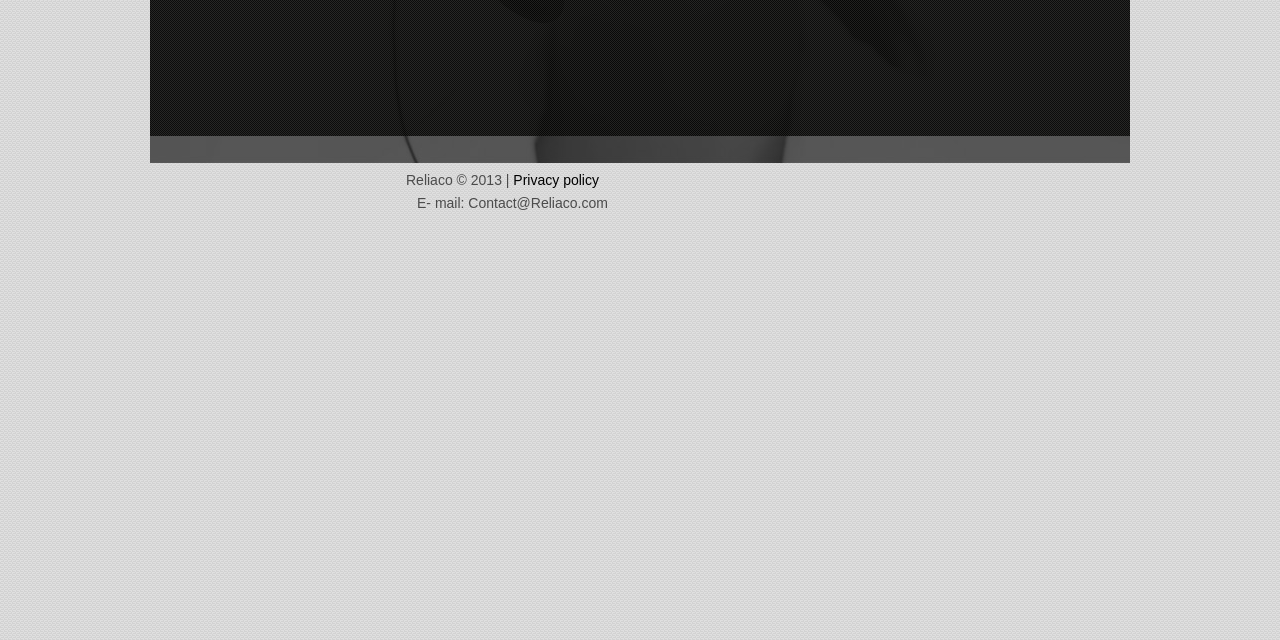Identify the bounding box for the UI element described as: "Contact@Reliaco.com". Ensure the coordinates are four float numbers between 0 and 1, formatted as [left, top, right, bottom].

[0.366, 0.304, 0.475, 0.329]